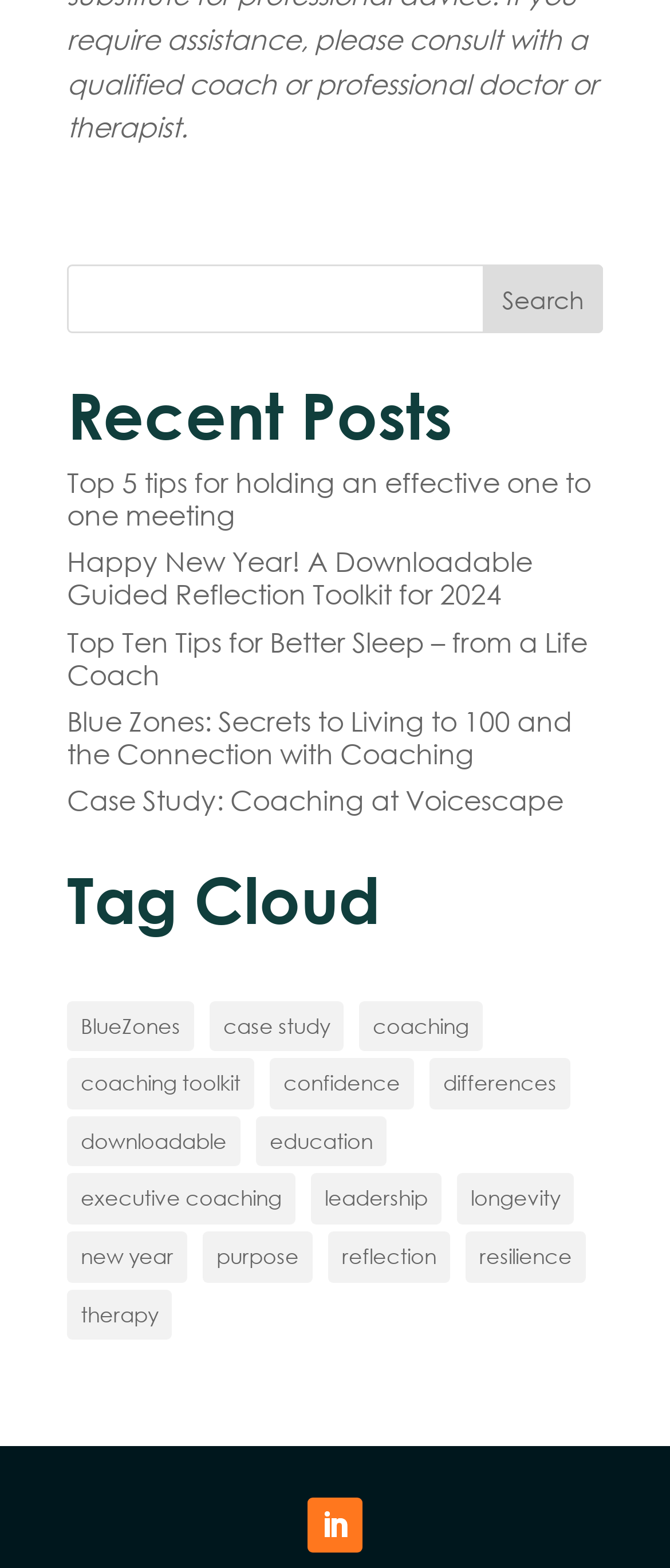Locate the bounding box coordinates of the element to click to perform the following action: 'Click on the link 'Case Study: Coaching at Voicescape''. The coordinates should be given as four float values between 0 and 1, in the form of [left, top, right, bottom].

[0.1, 0.499, 0.841, 0.522]